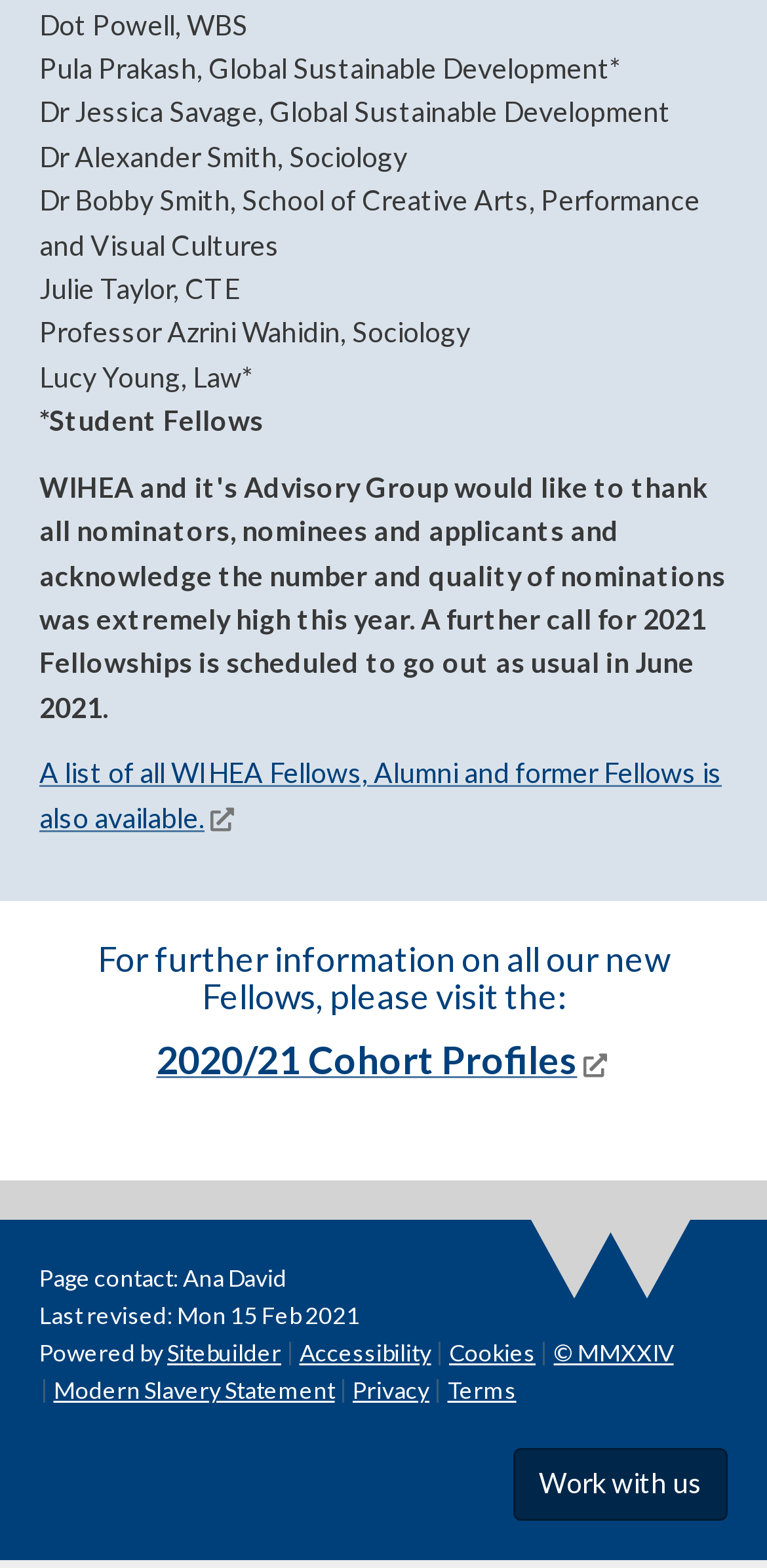How many WIHEA Fellows are listed on this page?
Provide a thorough and detailed answer to the question.

There are 7 WIHEA Fellows listed on this page, which can be counted by looking at the StaticText elements with names of individuals, such as Dot Powell, Pula Prakash, Dr Jessica Savage, and so on.